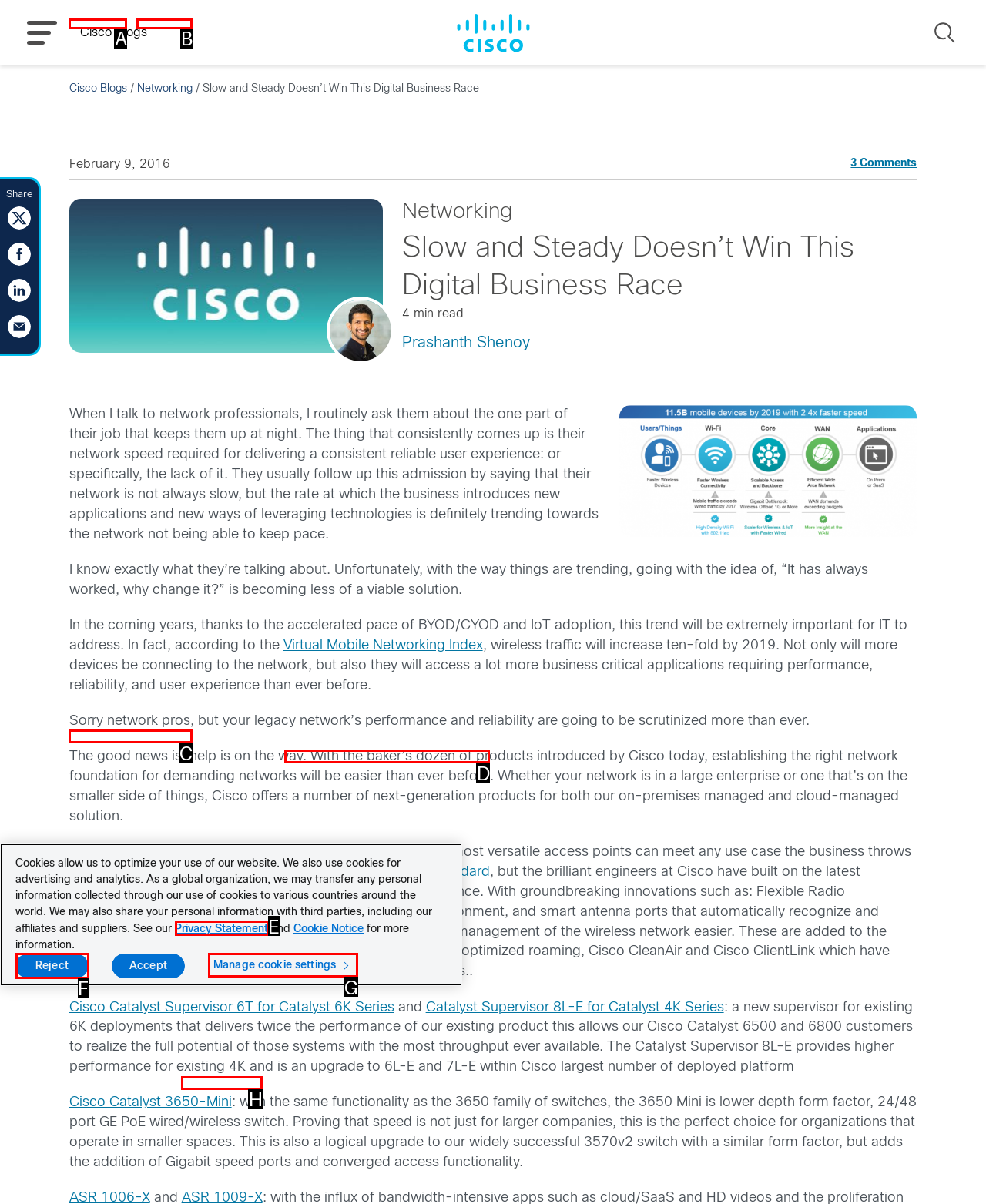Identify the bounding box that corresponds to: 4 years ago4 years ago
Respond with the letter of the correct option from the provided choices.

None